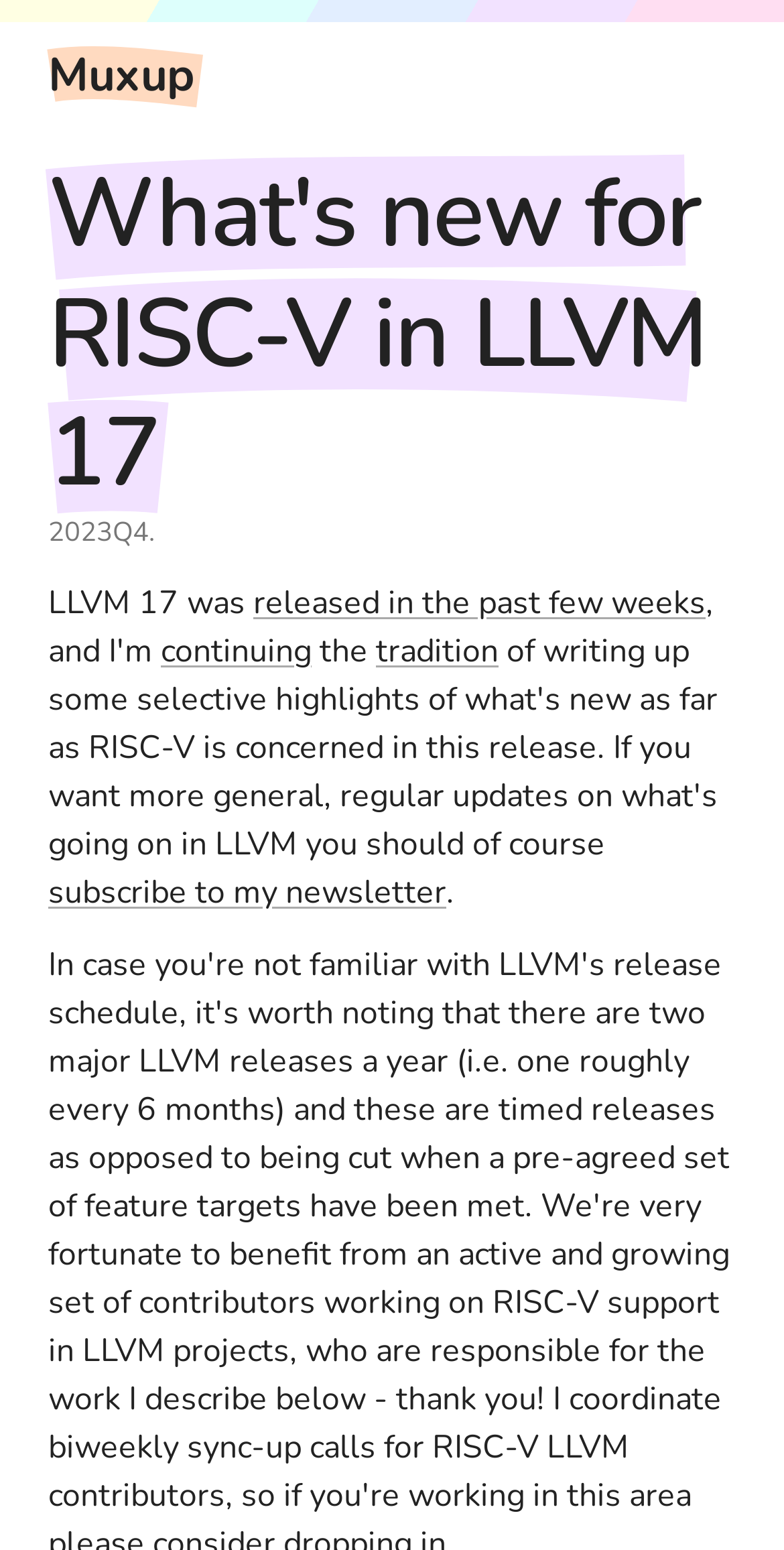Please respond in a single word or phrase: 
Is there a newsletter subscription link on the webpage?

yes